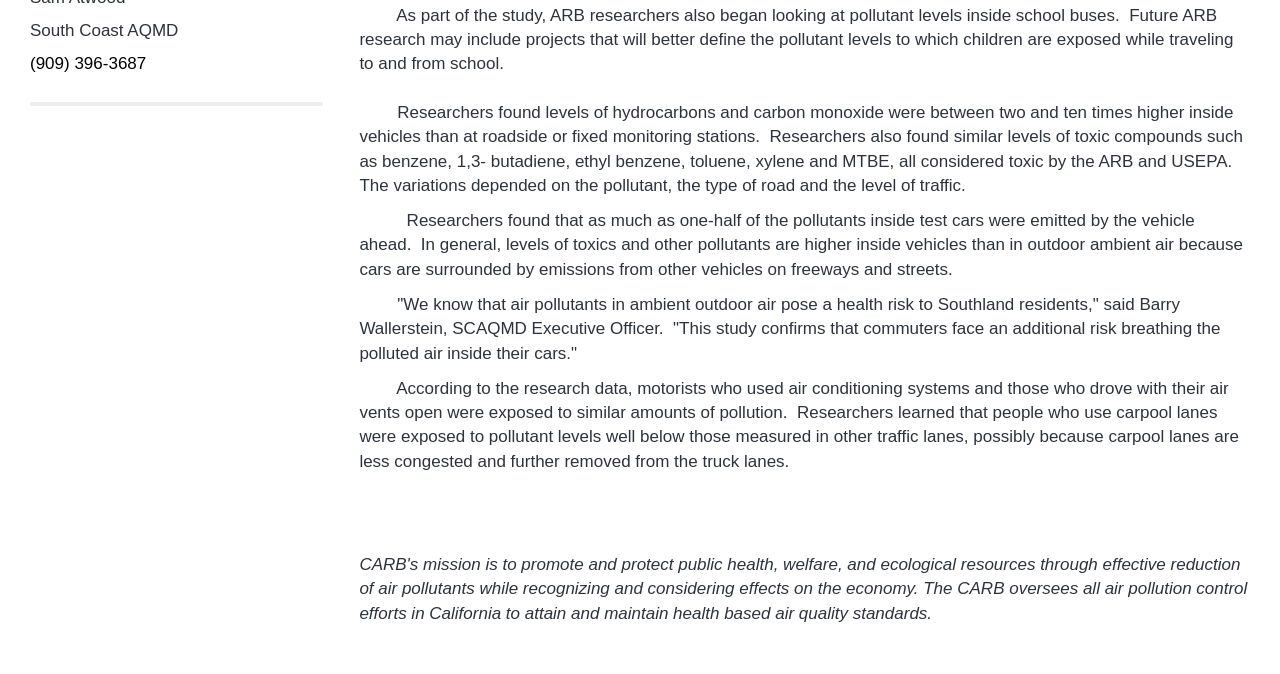Please determine the bounding box coordinates for the element with the description: "(909) 396-3687".

[0.023, 0.08, 0.114, 0.108]